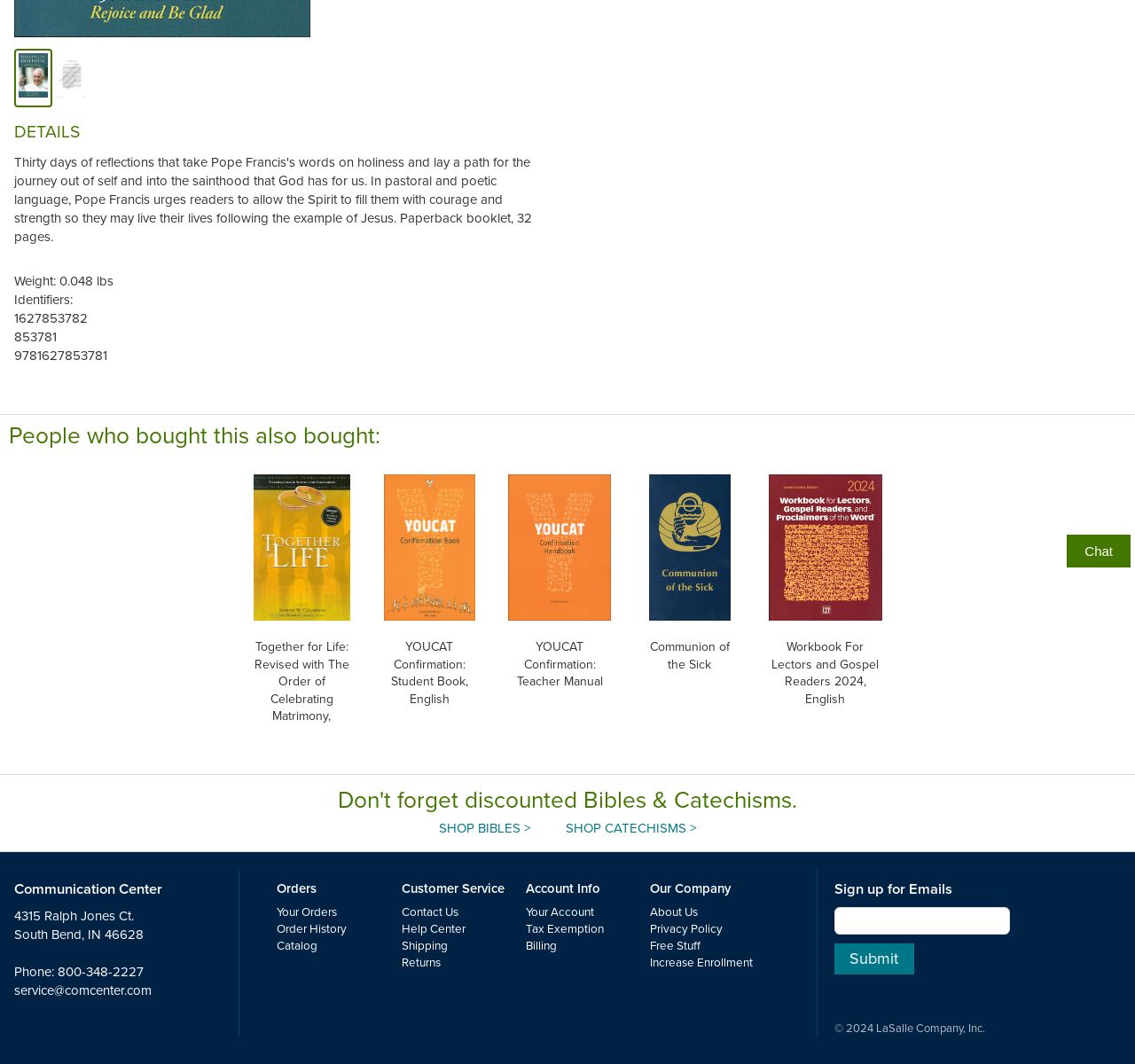Locate the bounding box coordinates of the UI element described by: "YOUCAT Confirmation: Student Book, English". Provide the coordinates as four float numbers between 0 and 1, formatted as [left, top, right, bottom].

[0.335, 0.446, 0.421, 0.669]